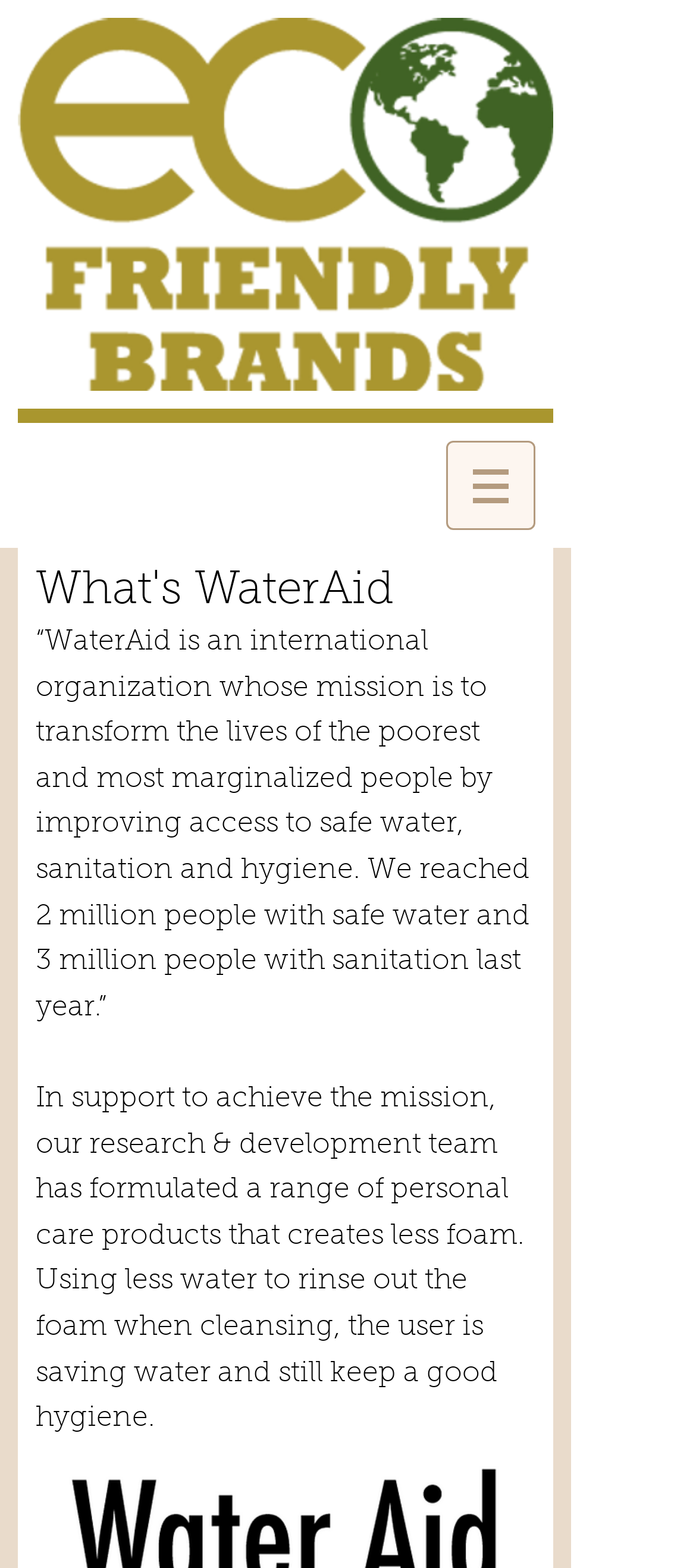Detail the features and information presented on the webpage.

The webpage is about WaterAid, an international organization focused on improving access to safe water, sanitation, and hygiene. At the top, there is a navigation menu labeled "Site" with a button that has a popup menu. The button is accompanied by a small image. 

Below the navigation menu, there is a prominent link that spans most of the width of the page. Underneath the link, there is a heading that reads "What's WaterAid". 

Following the heading, there is a paragraph of text that describes WaterAid's mission and achievements, including the number of people they reached with safe water and sanitation last year. 

After a short gap, there is another paragraph of text that explains how WaterAid's research and development team has created personal care products that use less water, supporting the organization's mission.